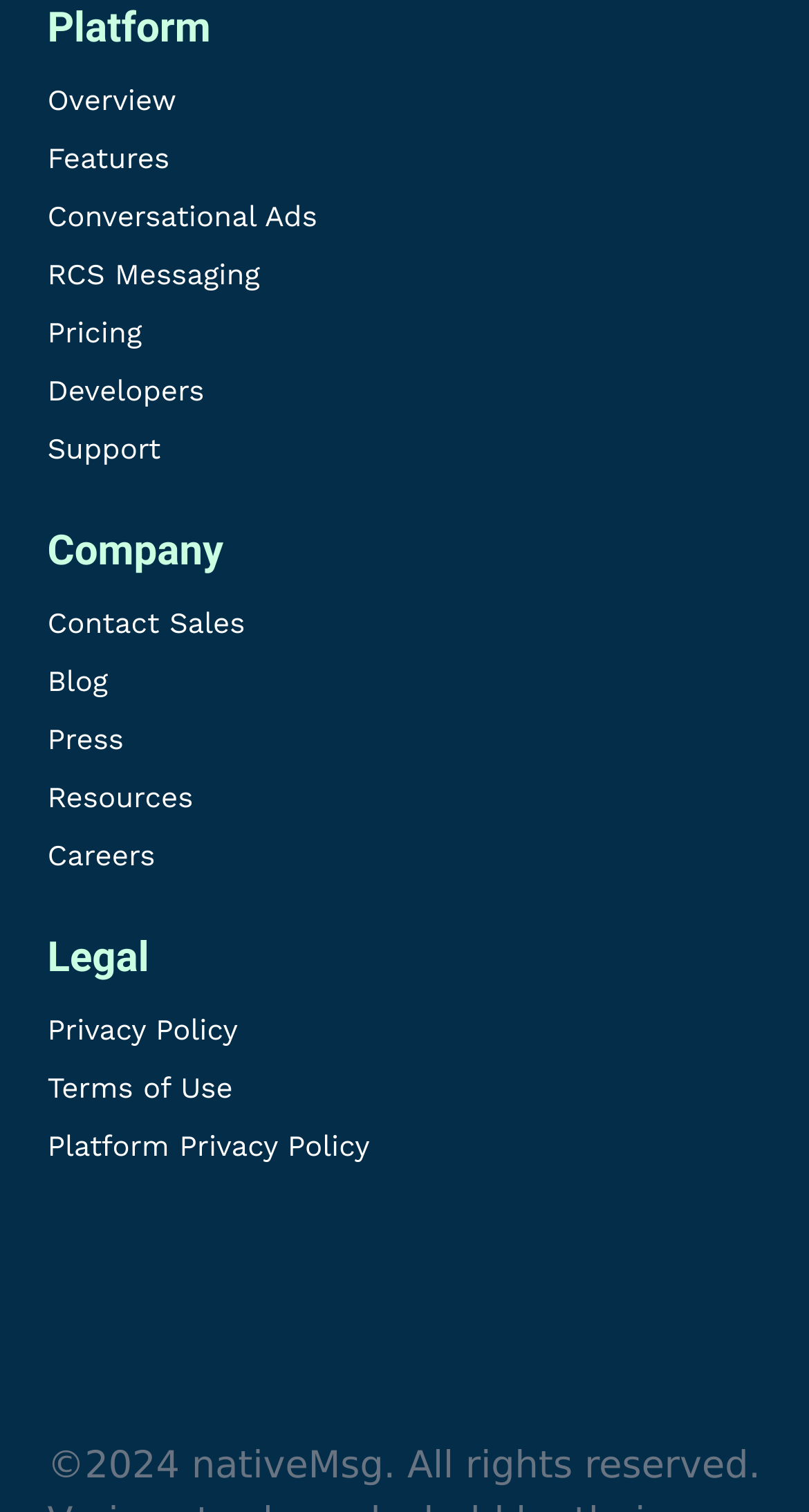Identify the bounding box coordinates necessary to click and complete the given instruction: "go to platform page".

[0.058, 0.003, 0.942, 0.031]